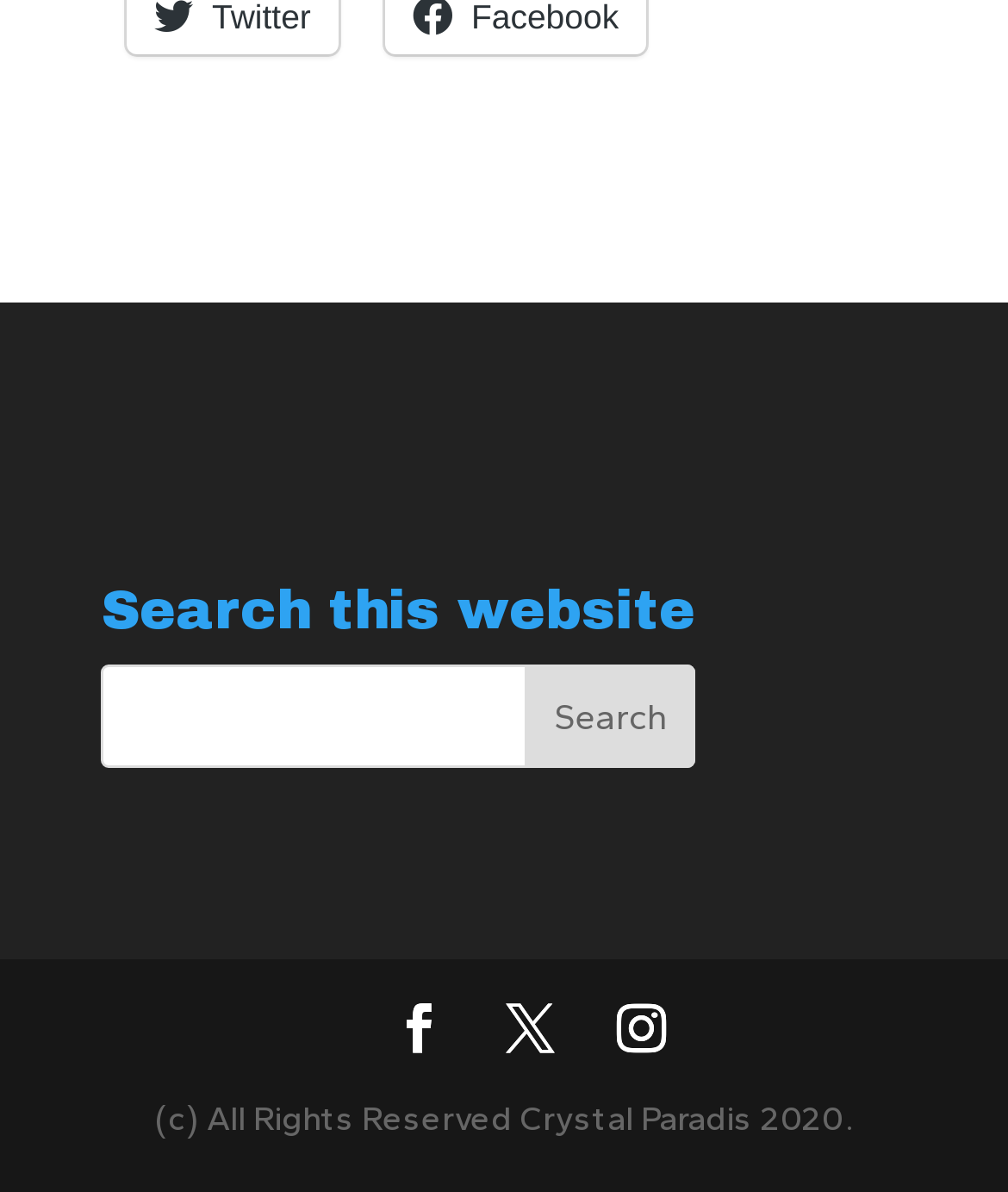Given the element description: "value="Search"", predict the bounding box coordinates of this UI element. The coordinates must be four float numbers between 0 and 1, given as [left, top, right, bottom].

[0.522, 0.558, 0.69, 0.645]